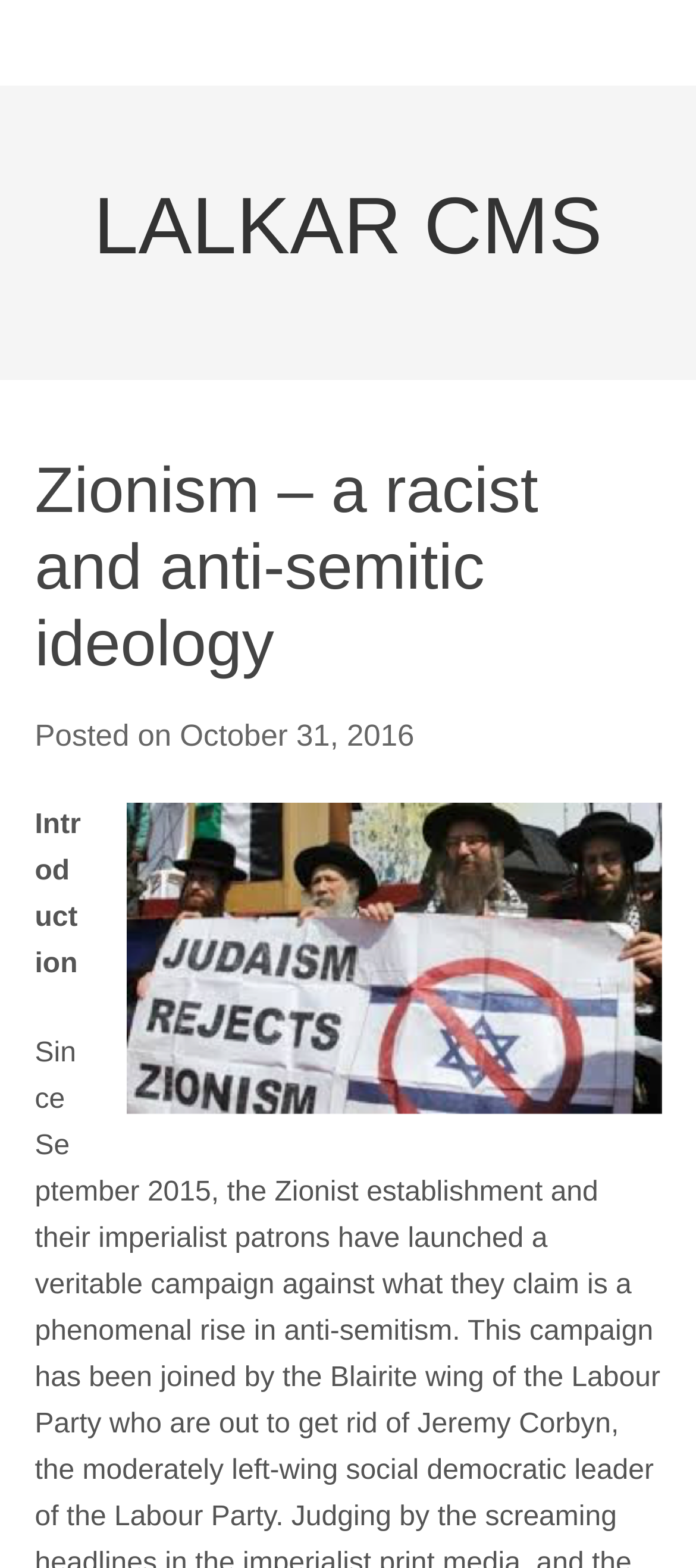Please use the details from the image to answer the following question comprehensively:
What is the name of the CMS used?

The name of the CMS used can be found in the top-left corner of the webpage, where it says 'LALKAR CMS' in a heading element.